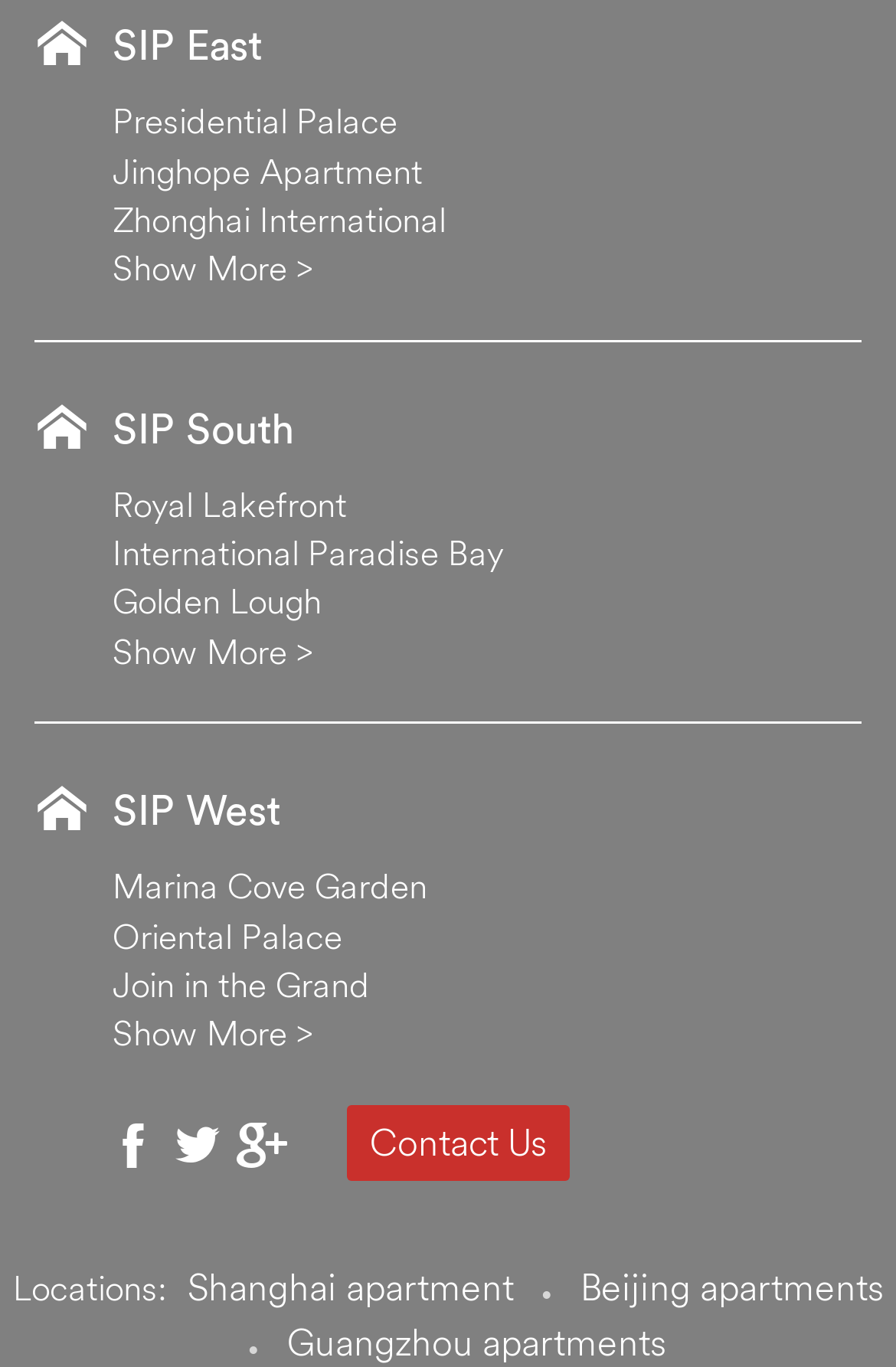Can you find the bounding box coordinates for the element that needs to be clicked to execute this instruction: "Browse Shanghai apartment"? The coordinates should be given as four float numbers between 0 and 1, i.e., [left, top, right, bottom].

[0.209, 0.925, 0.573, 0.959]